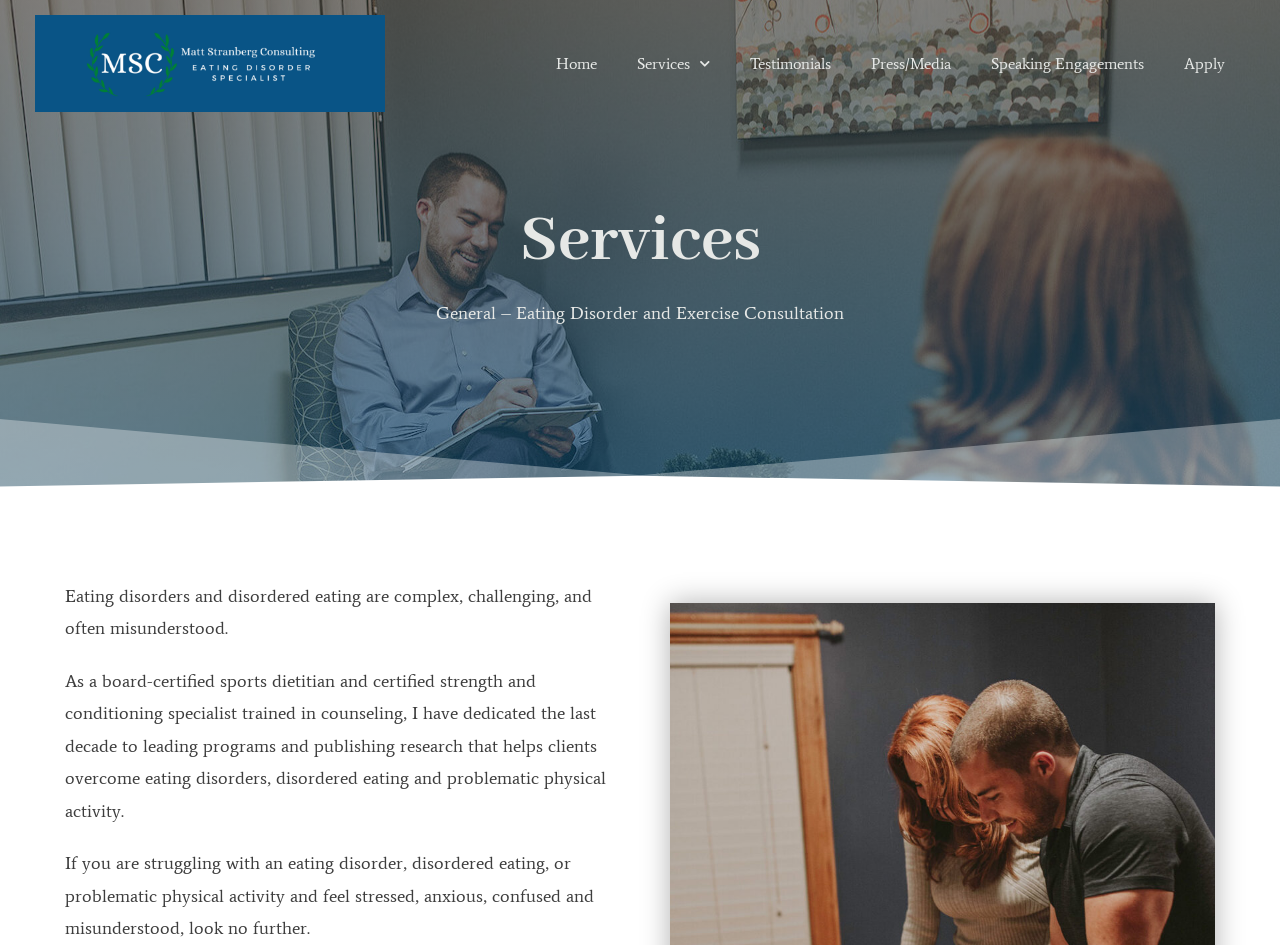What is the tone of the webpage?
Answer with a single word or short phrase according to what you see in the image.

Supportive and understanding